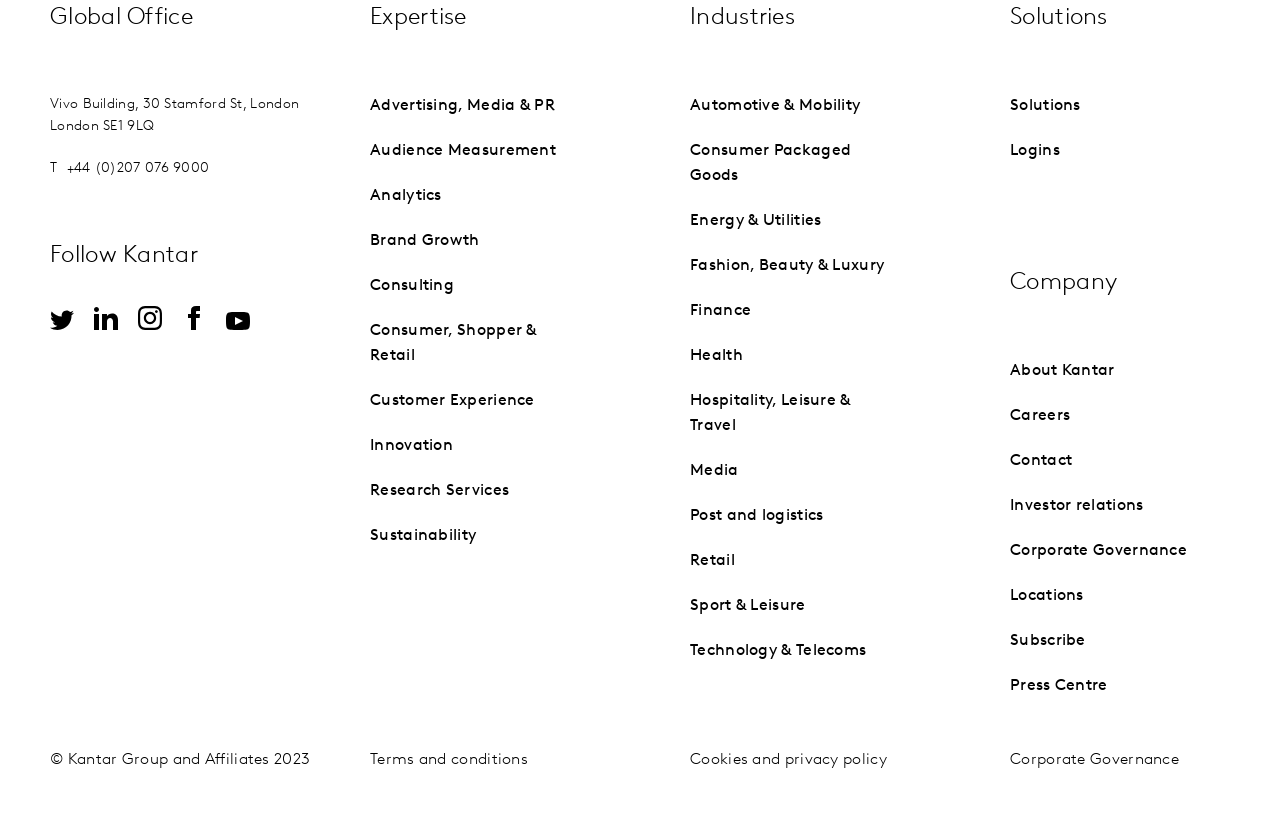Show the bounding box coordinates for the element that needs to be clicked to execute the following instruction: "View company information". Provide the coordinates in the form of four float numbers between 0 and 1, i.e., [left, top, right, bottom].

[0.789, 0.446, 0.871, 0.466]